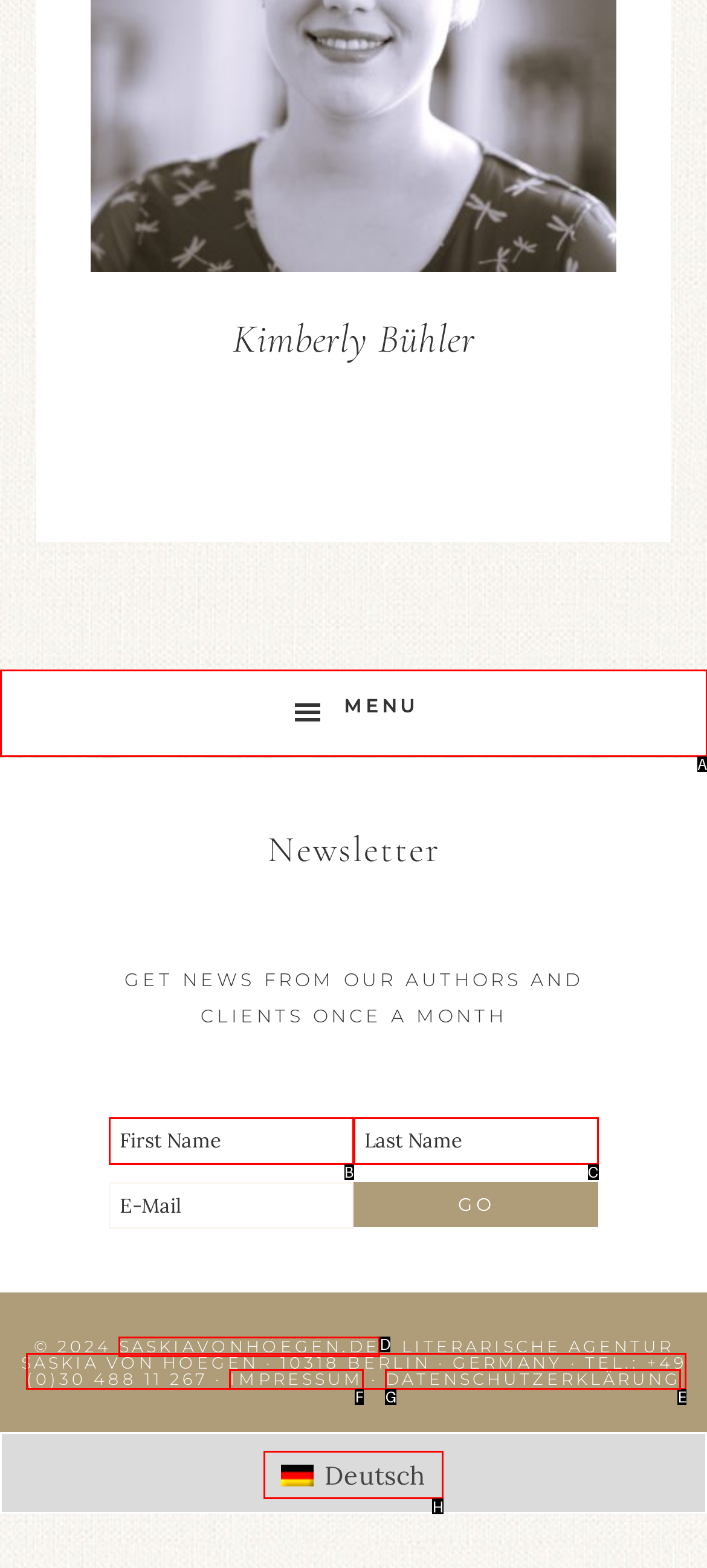Find the HTML element that matches the description provided: News
Answer using the corresponding option letter.

None